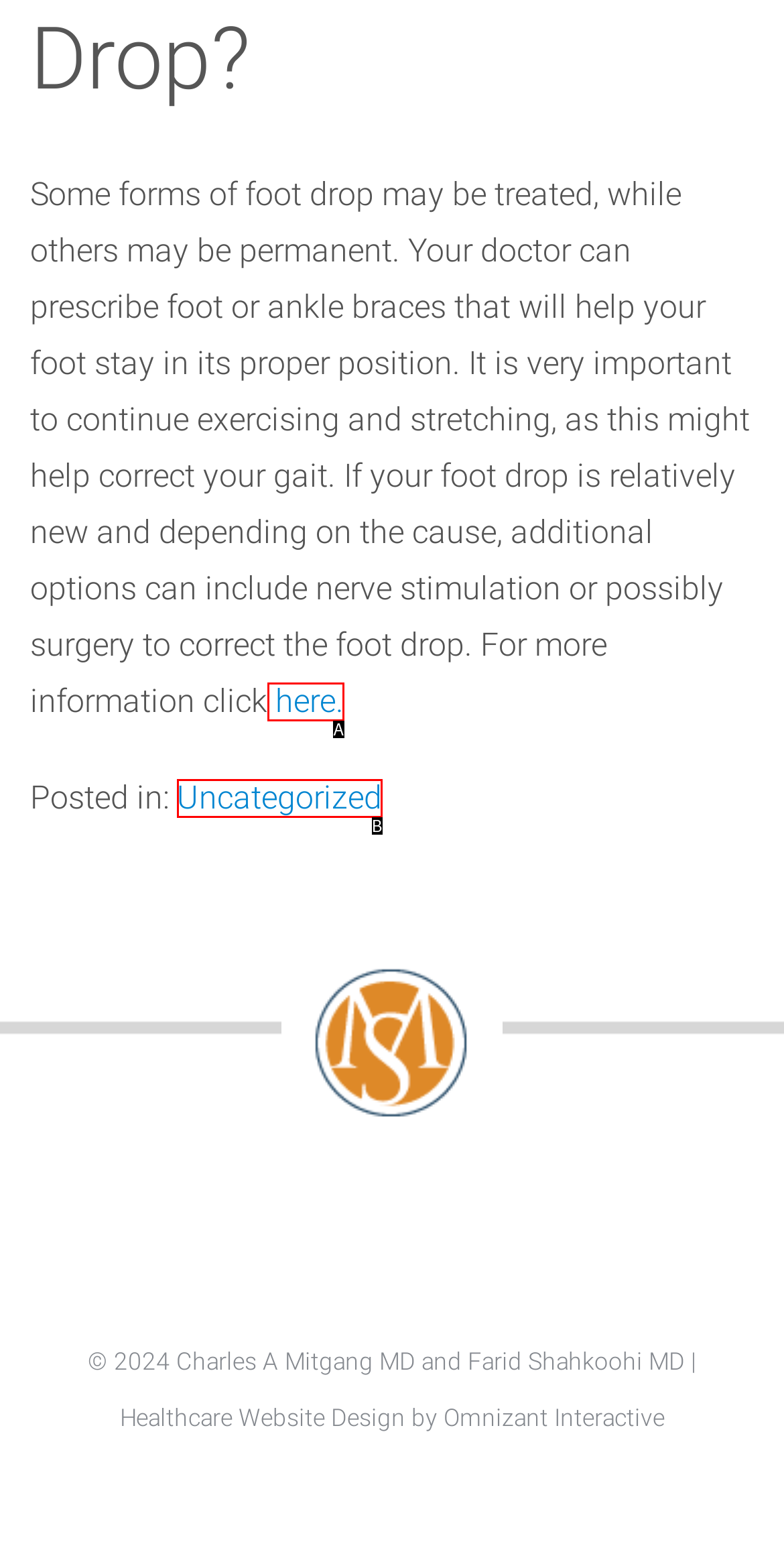Identify the HTML element that corresponds to the description: here.
Provide the letter of the matching option from the given choices directly.

A